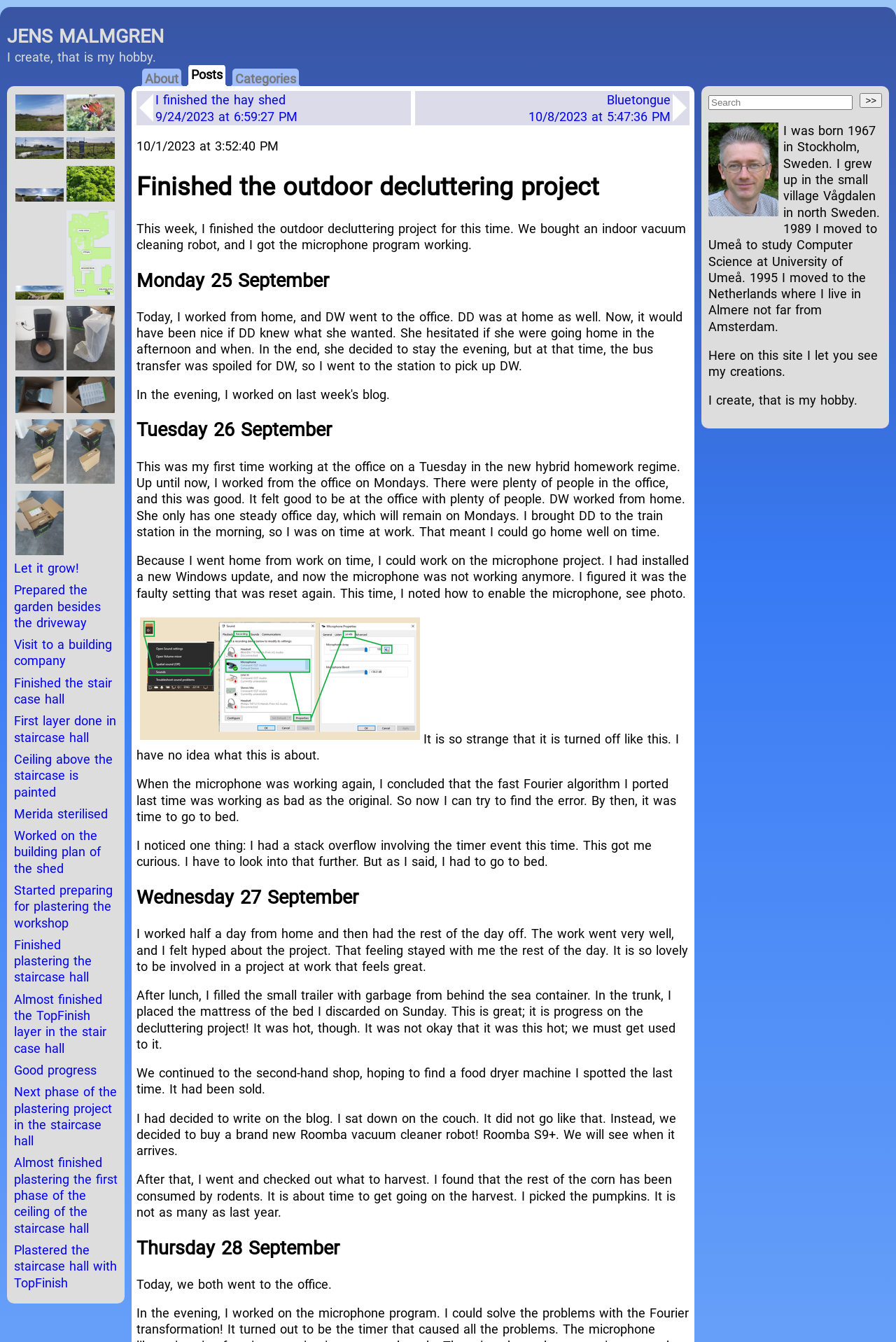Write an exhaustive caption that covers the webpage's main aspects.

This webpage appears to be a personal blog or journal, with the author, Jens Malmgren, sharing their daily experiences and projects. At the top of the page, there is a header section with the author's name and a brief description of their hobby, "I create, that is my hobby." Below this, there are three links to other sections of the blog: "About", "Posts", and "Categories".

The main content of the page is a series of dated entries, with each entry having a heading indicating the date. The entries are quite detailed, with the author sharing their daily activities, including work, personal projects, and errands. The entries also include some personal reflections and thoughts.

There are several images scattered throughout the page, mostly located at the top and bottom of the page. These images appear to be related to the author's projects or hobbies, but their exact context is not clear.

The page also has a table with a list of links to other blog posts, each with a brief description and a timestamp. These links are organized in a grid format, with multiple columns and rows.

Overall, the page has a simple and straightforward design, with a focus on sharing the author's daily experiences and projects.